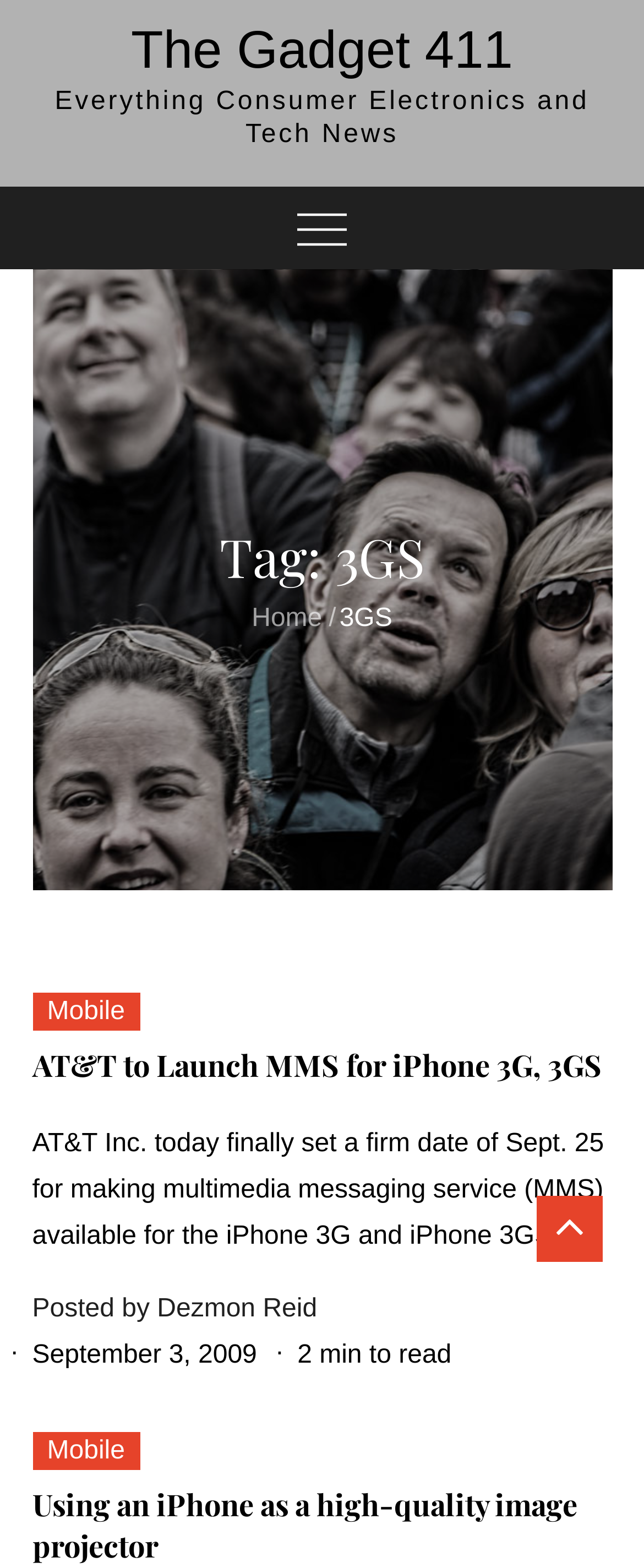What is the topic of the second article in the webpage?
Answer briefly with a single word or phrase based on the image.

Using an iPhone as a high-quality image projector